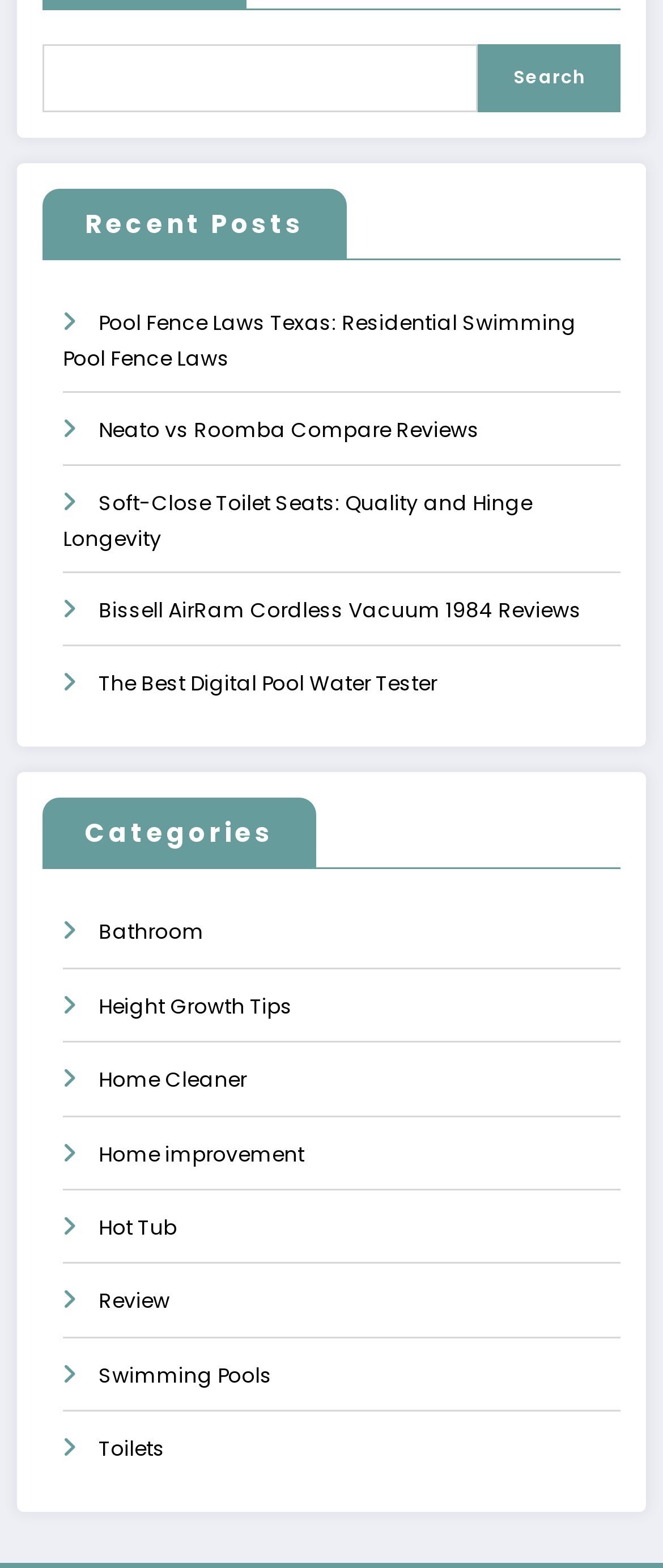Kindly determine the bounding box coordinates for the clickable area to achieve the given instruction: "Read the 'Pool Fence Laws Texas' article".

[0.095, 0.197, 0.869, 0.237]